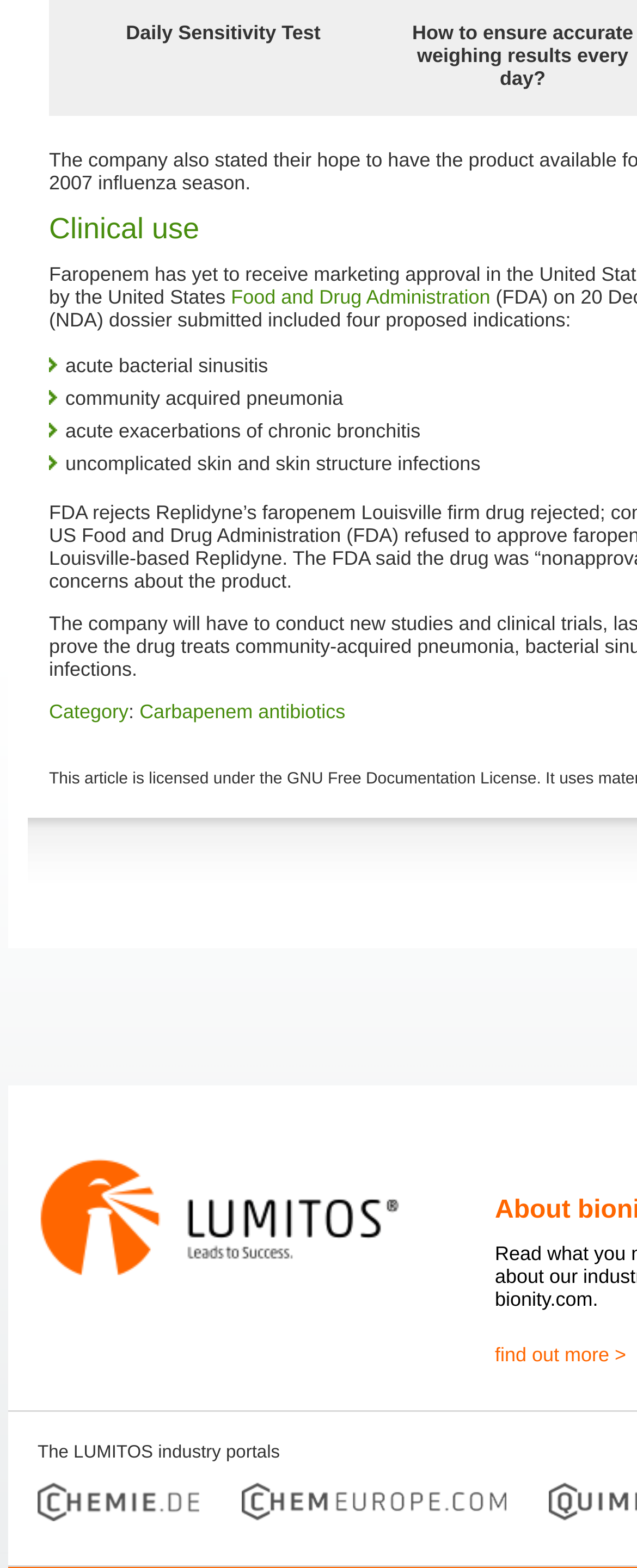Locate the bounding box coordinates of the element to click to perform the following action: 'Find out more about the current topic'. The coordinates should be given as four float values between 0 and 1, in the form of [left, top, right, bottom].

[0.777, 0.857, 0.983, 0.871]